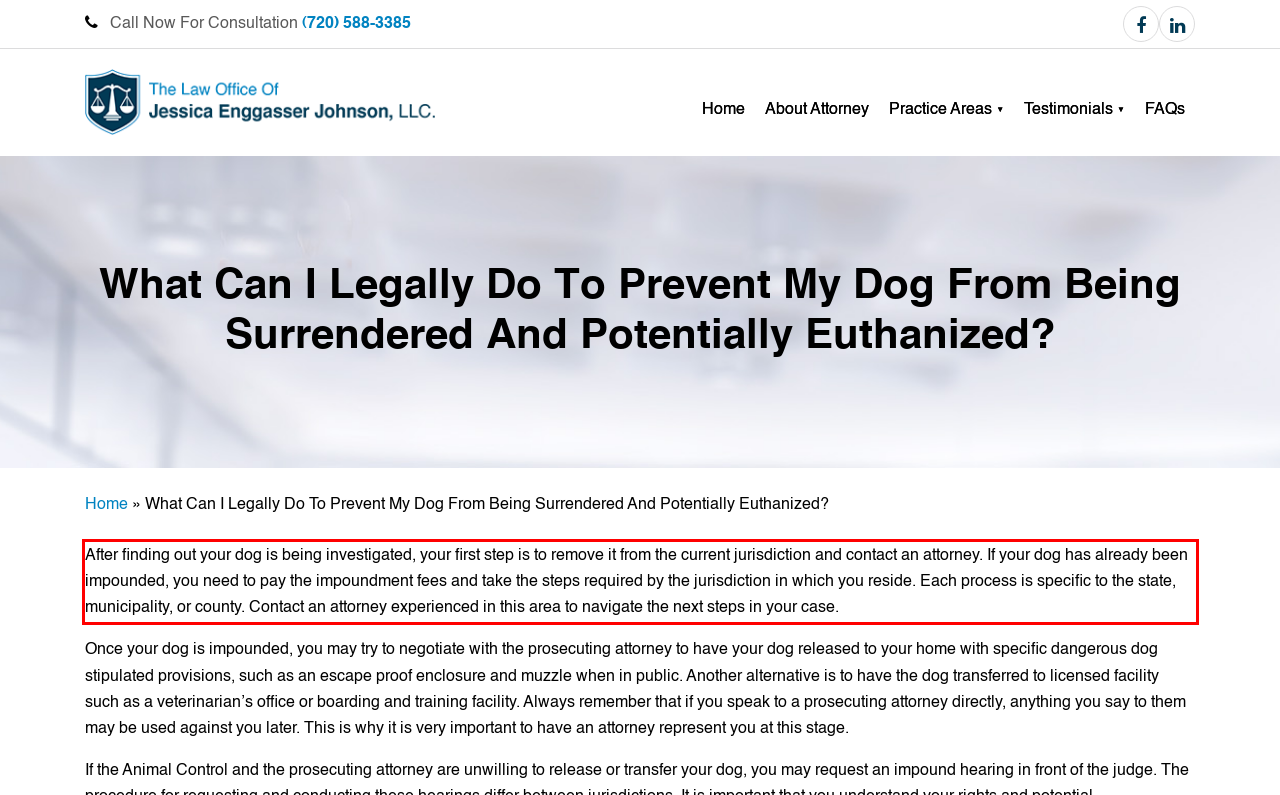You are provided with a screenshot of a webpage containing a red bounding box. Please extract the text enclosed by this red bounding box.

After finding out your dog is being investigated, your first step is to remove it from the current jurisdiction and contact an attorney. If your dog has already been impounded, you need to pay the impoundment fees and take the steps required by the jurisdiction in which you reside. Each process is specific to the state, municipality, or county. Contact an attorney experienced in this area to navigate the next steps in your case.